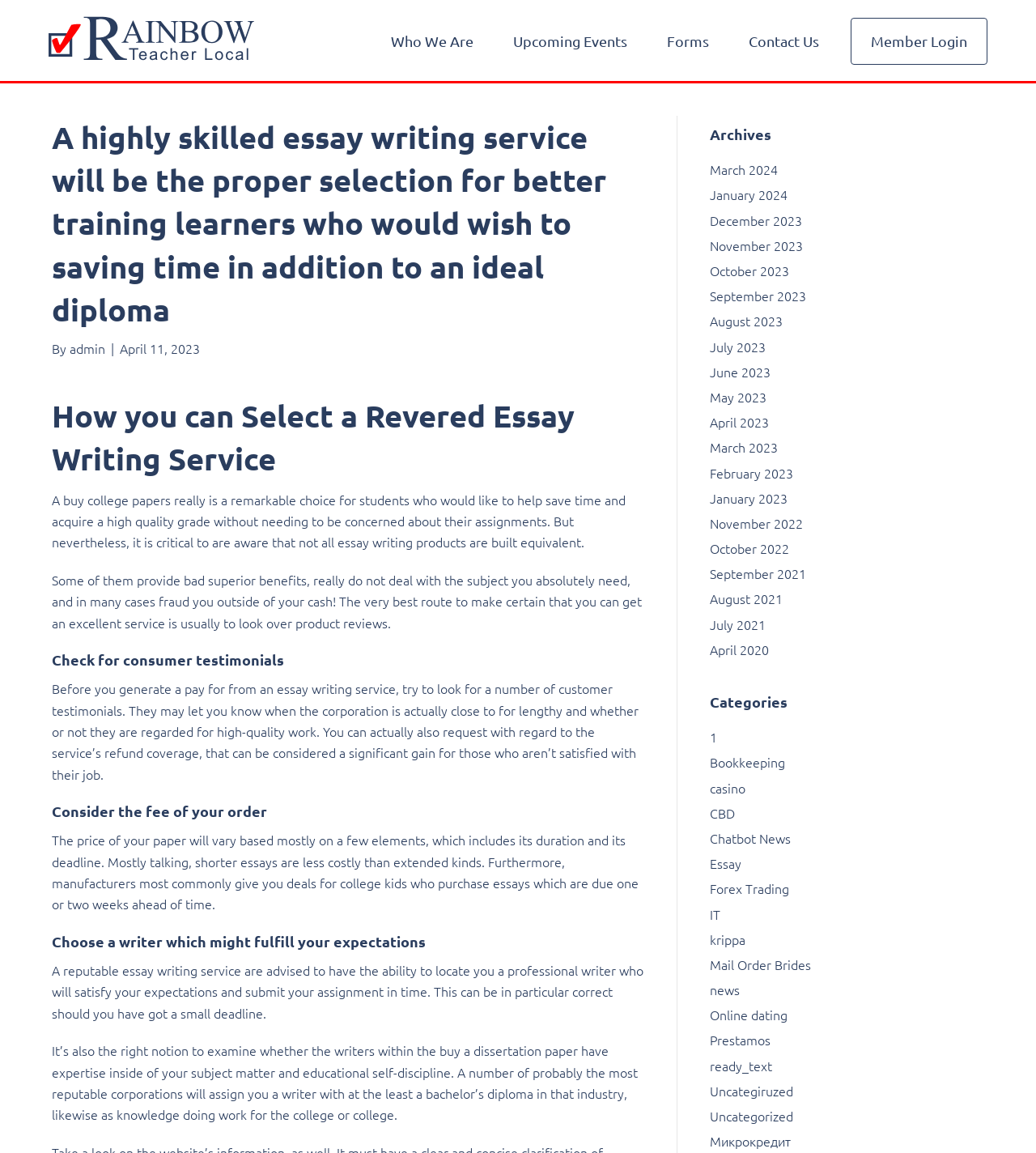Please specify the bounding box coordinates of the clickable region necessary for completing the following instruction: "Check the 'Archives' section". The coordinates must consist of four float numbers between 0 and 1, i.e., [left, top, right, bottom].

[0.685, 0.108, 0.95, 0.125]